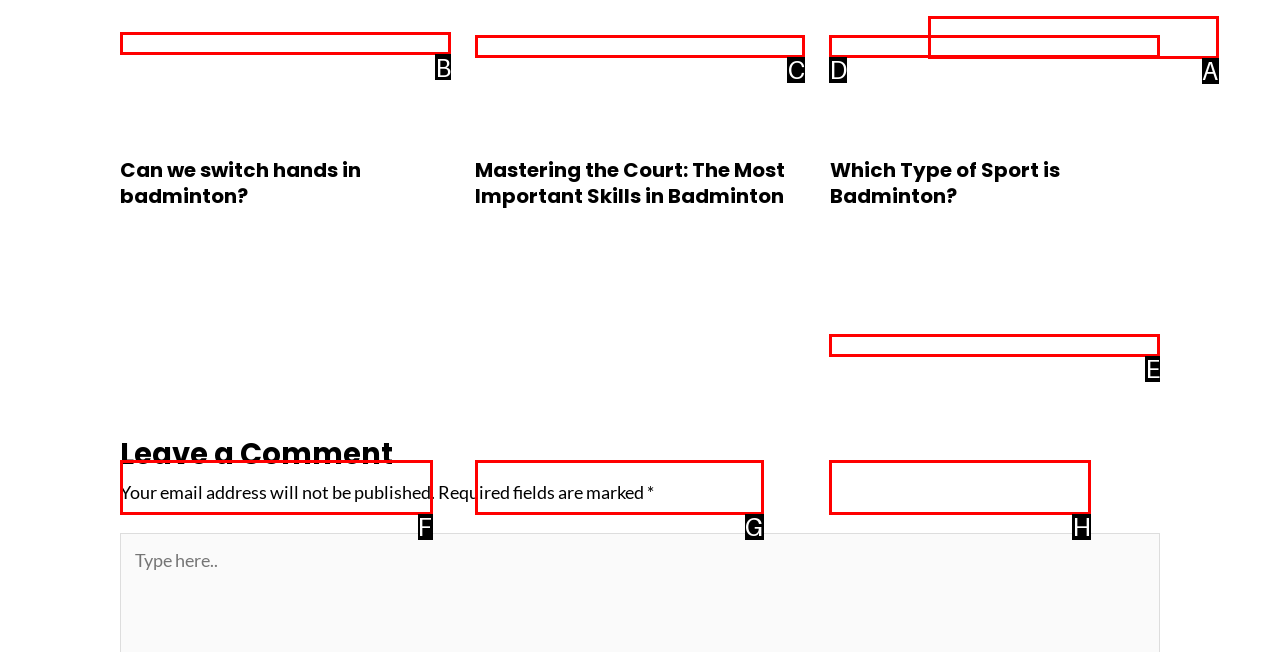Select the HTML element to finish the task: Click on the link to learn about switching hands in badminton Reply with the letter of the correct option.

B